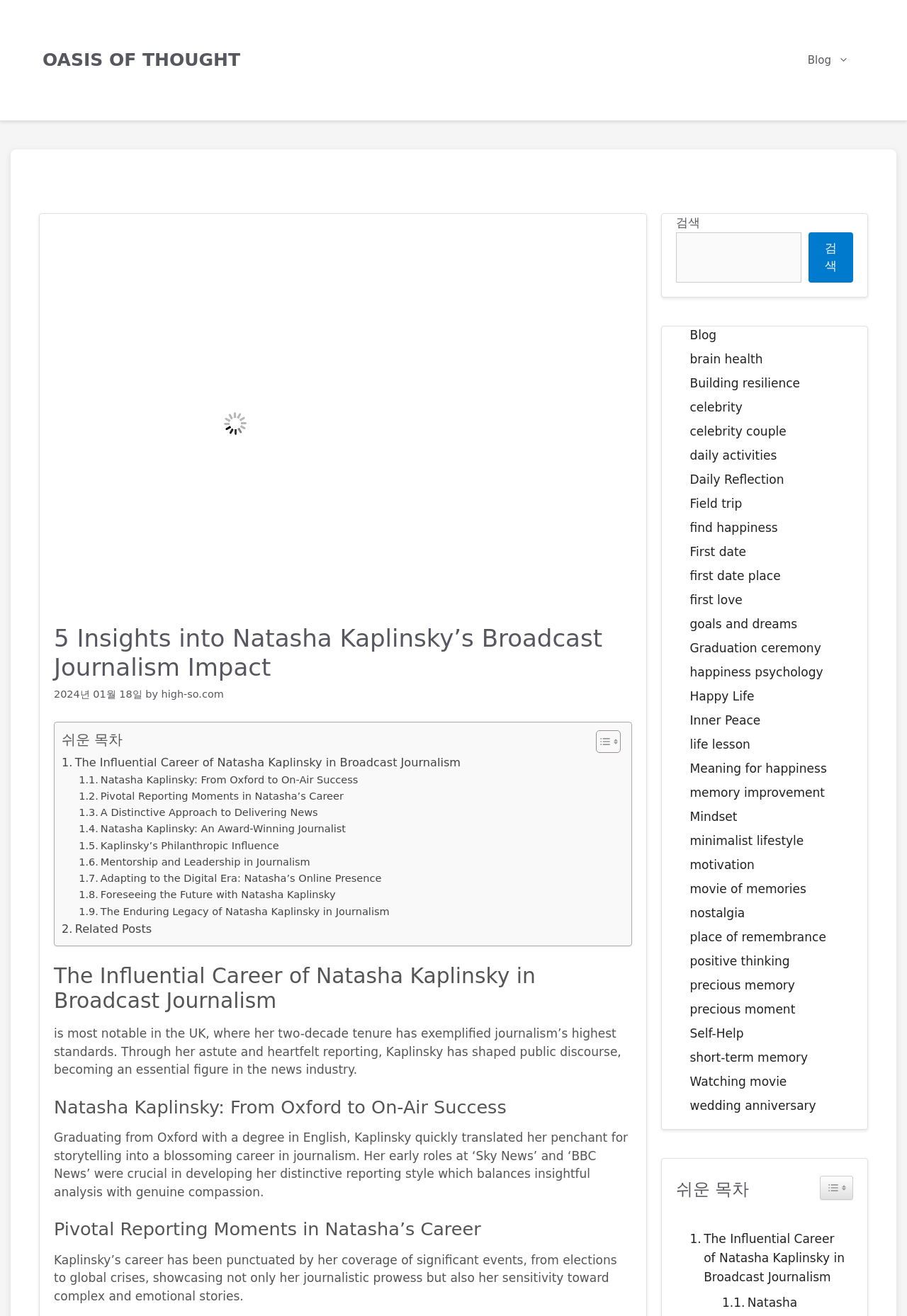Please identify the bounding box coordinates of the clickable area that will allow you to execute the instruction: "Read the article 'The Influential Career of Natasha Kaplinsky in Broadcast Journalism'".

[0.068, 0.573, 0.508, 0.586]